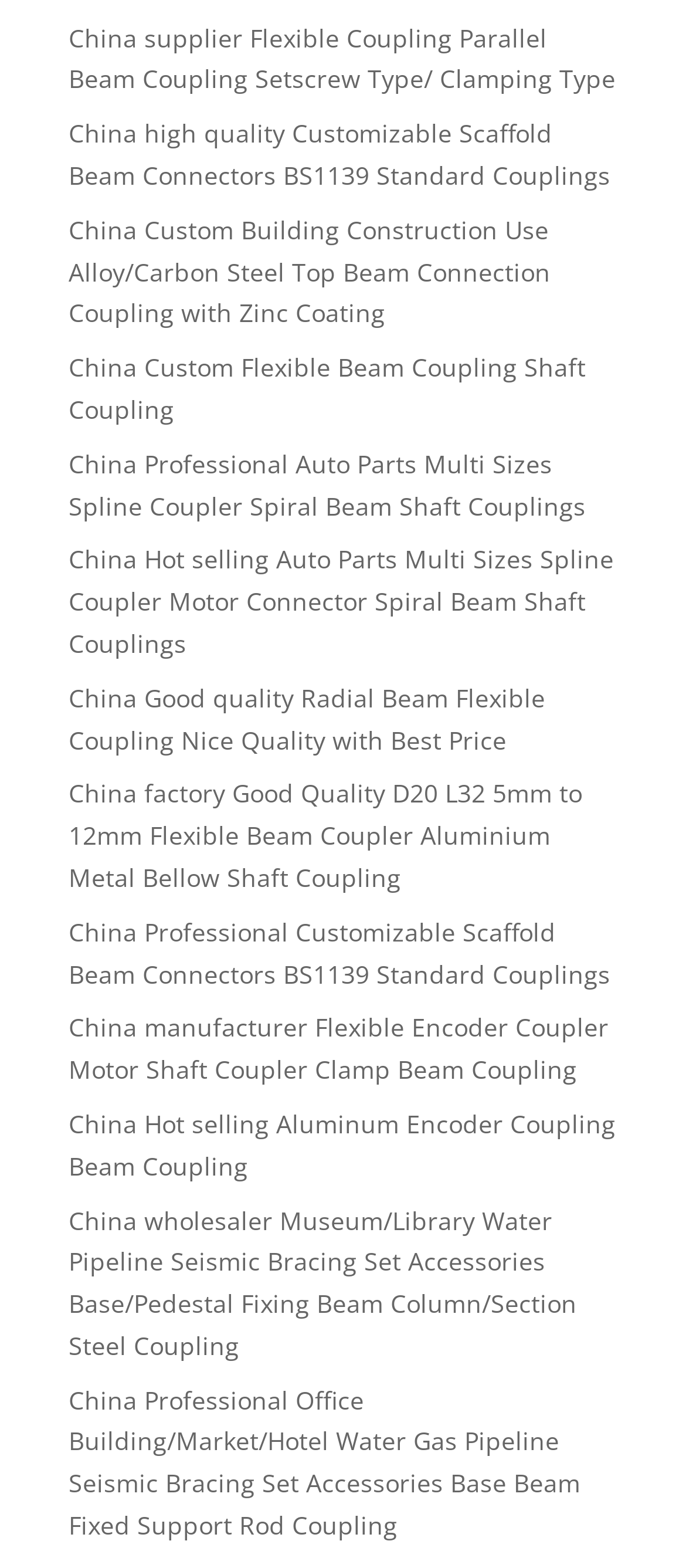Identify the bounding box coordinates necessary to click and complete the given instruction: "Check China Custom Flexible Beam Coupling Shaft Coupling".

[0.1, 0.224, 0.854, 0.272]